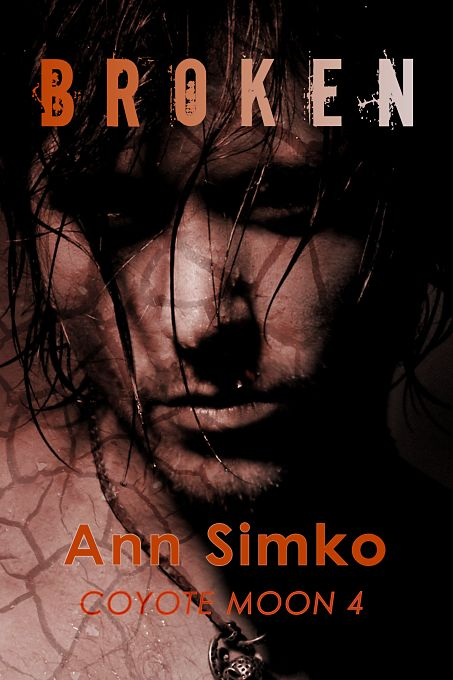What is the series title of the book?
Please provide an in-depth and detailed response to the question.

The series title is indicated at the bottom of the cover, which is 'COYOTE MOON 4', suggesting its place within the larger narrative.